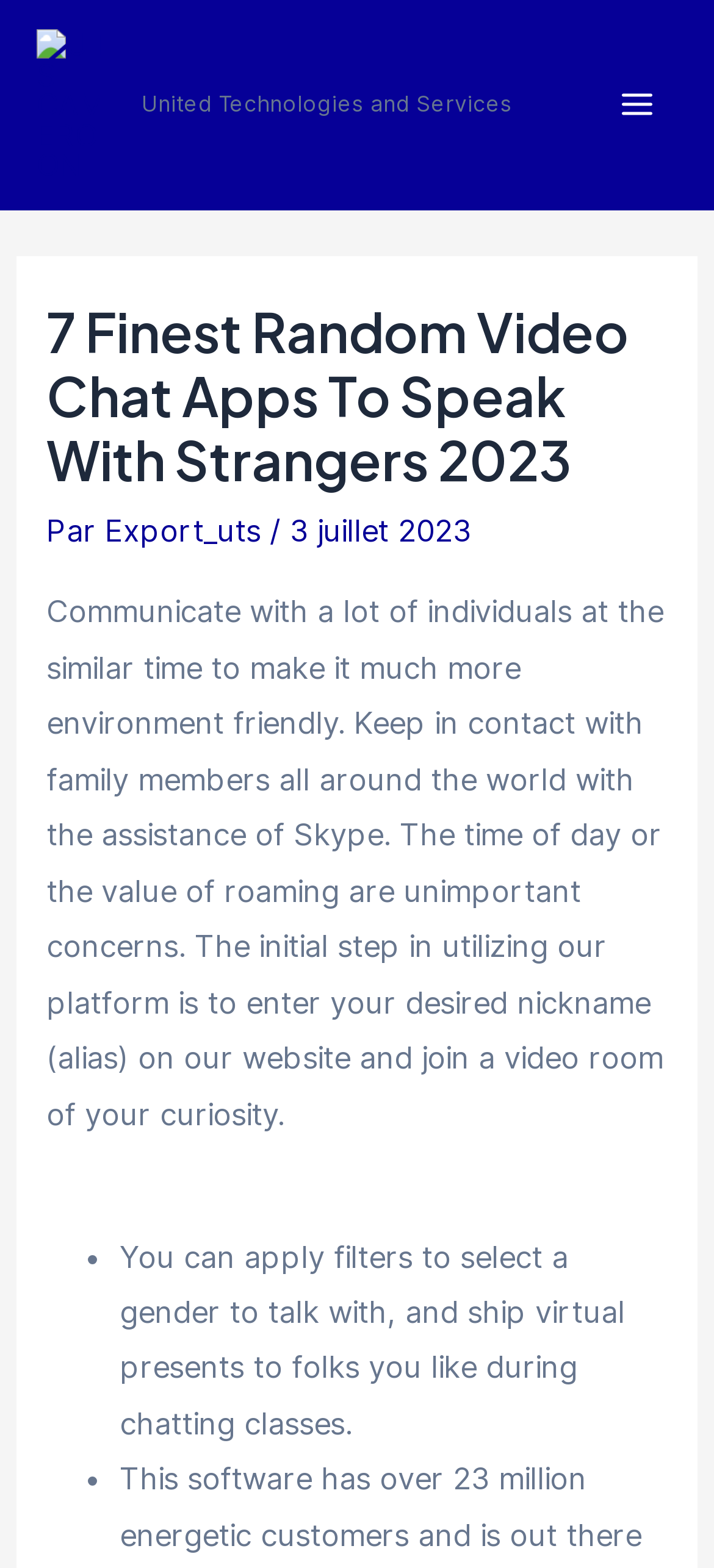Given the element description "Main Menu" in the screenshot, predict the bounding box coordinates of that UI element.

[0.834, 0.041, 0.949, 0.093]